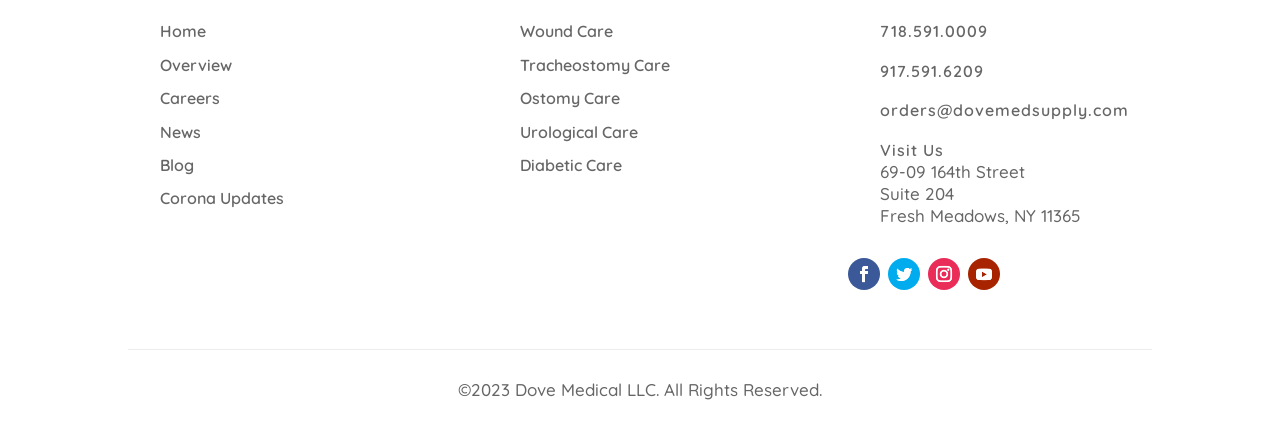Can you give a detailed response to the following question using the information from the image? What is the address of the company?

The address of the company is '69-09 164th Street, Suite 204, Fresh Meadows, NY 11365' because it is the text content of the StaticText elements in the LayoutTable with a heading 'Visit Us'.